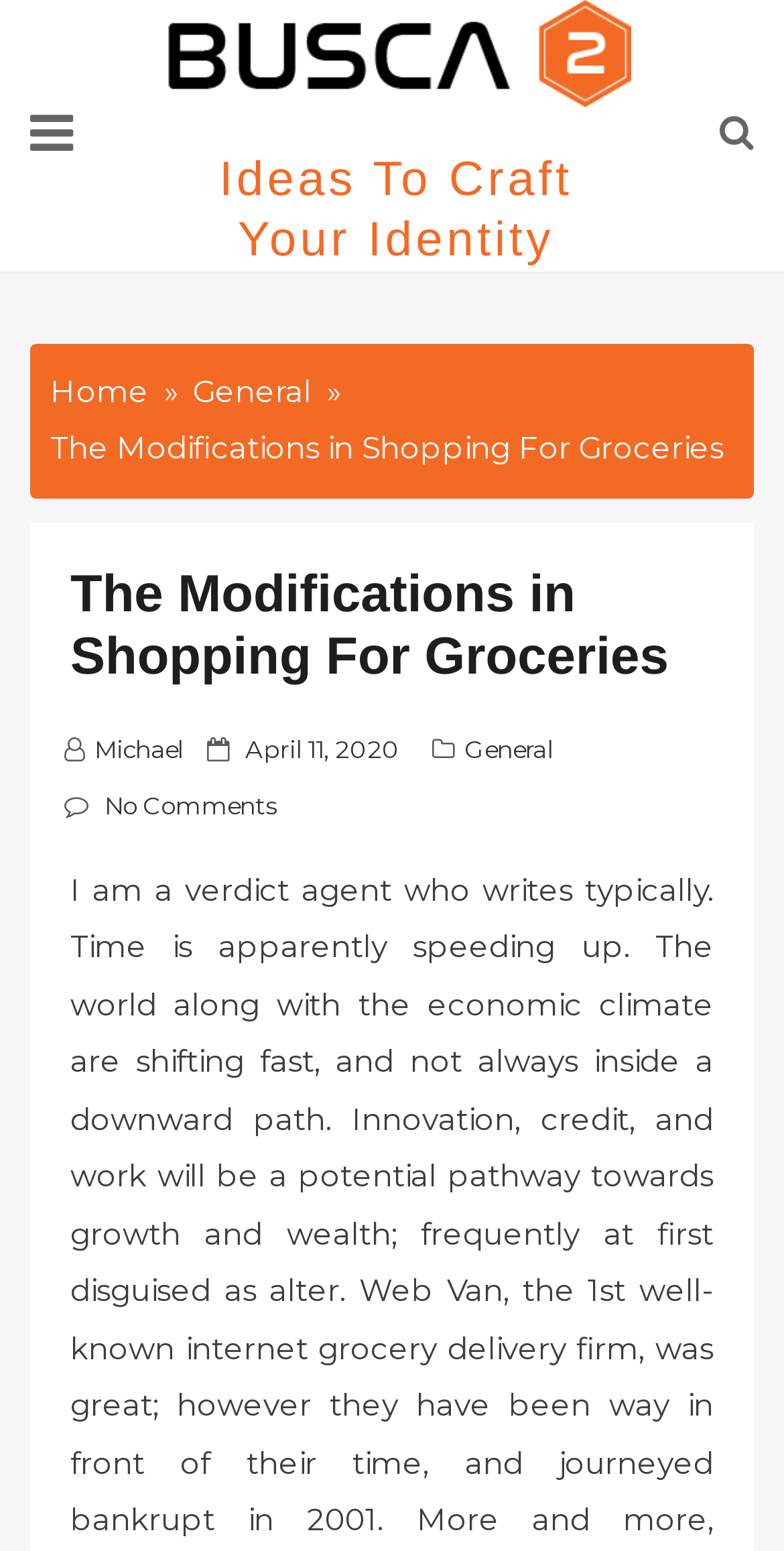Determine the bounding box coordinates of the region to click in order to accomplish the following instruction: "check the post date". Provide the coordinates as four float numbers between 0 and 1, specifically [left, top, right, bottom].

[0.313, 0.473, 0.51, 0.492]